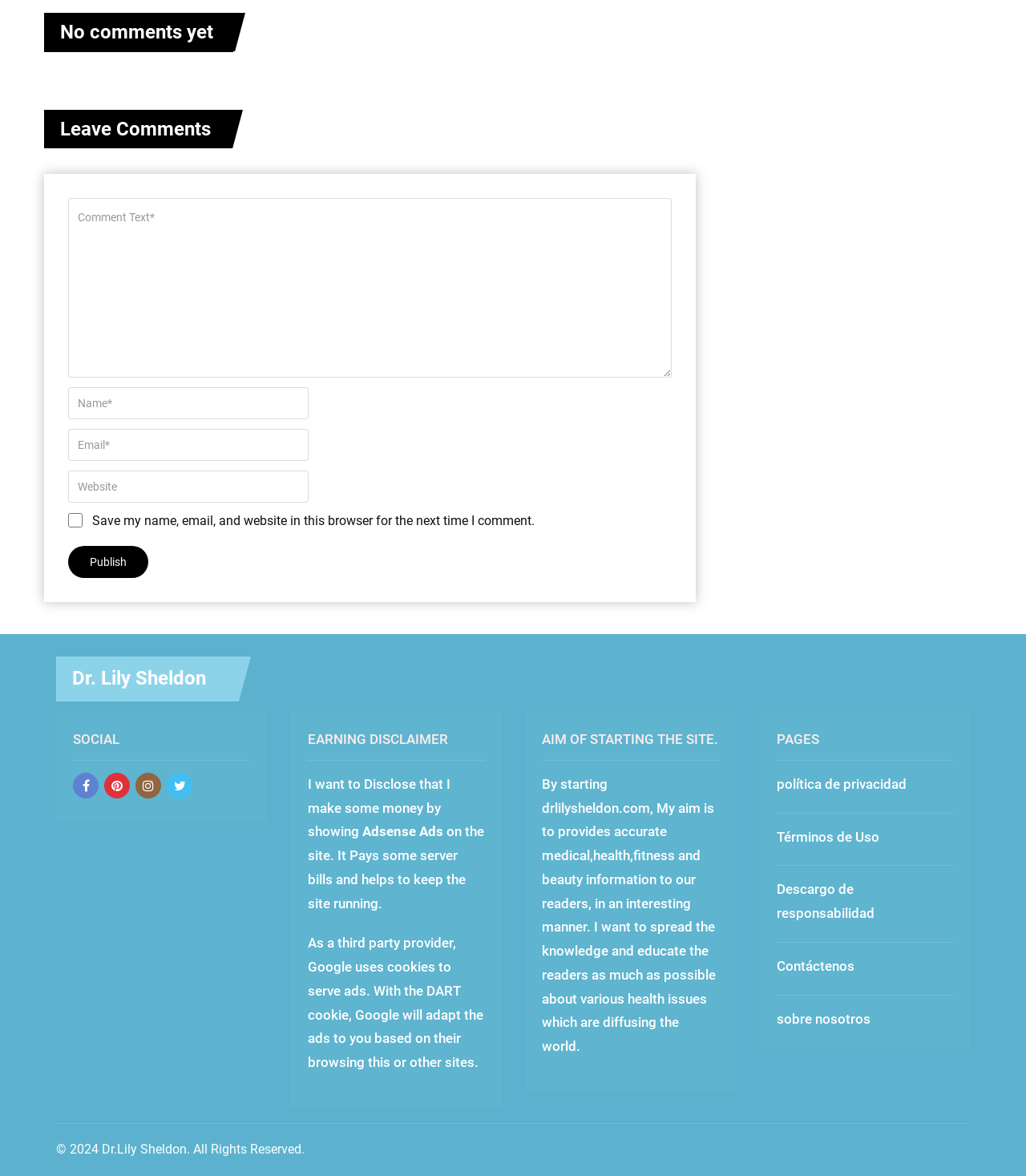Identify the bounding box coordinates of the section that should be clicked to achieve the task described: "Leave a comment".

[0.066, 0.169, 0.654, 0.321]